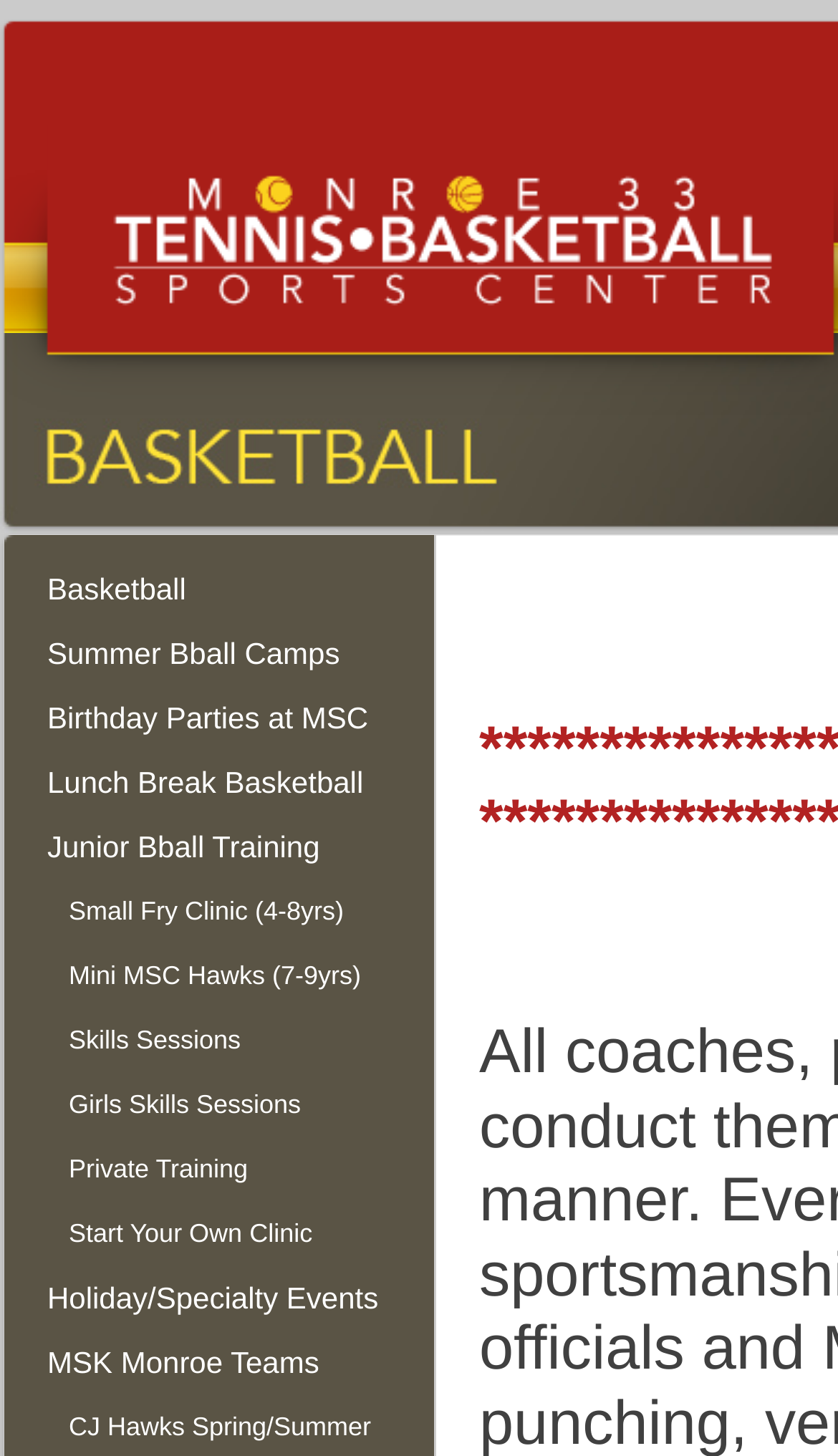Identify and provide the text of the main header on the webpage.

Monroe Tennis, Basketball, and Sports Center